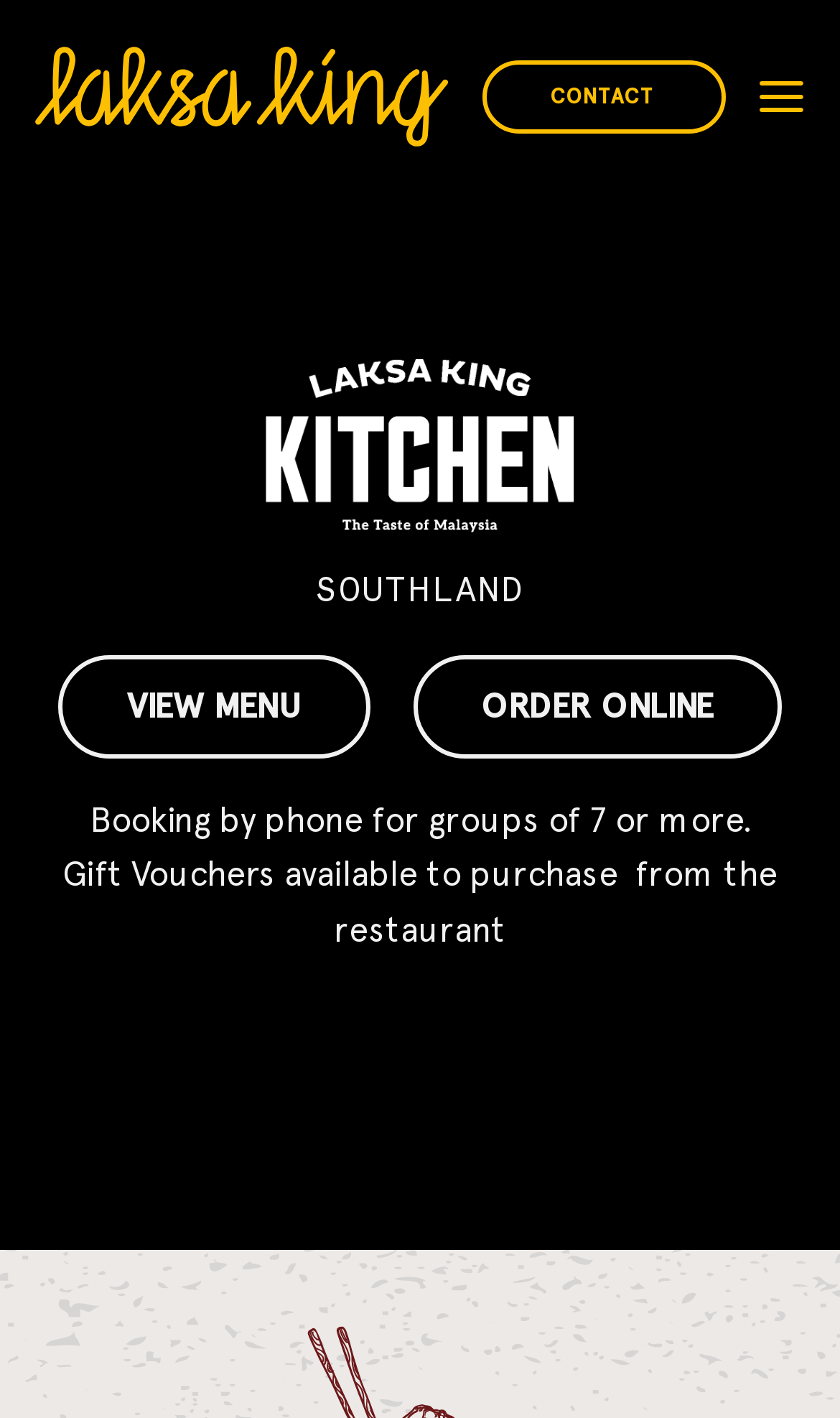Produce an elaborate caption capturing the essence of the webpage.

The webpage is about Laksa King, a Southland-based restaurant. At the top-left corner, there is a "Skip to content" link. Next to it, on the top-center, is the Laksa King logo, which is an image with a link to the restaurant's main page. 

On the top-right corner, there are two links: "CONTACT" and "Menu". The "Menu" link is expandable and has a dropdown menu. The dropdown menu contains the title "SOUTHLAND" and three links: "VIEW MENU", "ORDER ONLINE", and some text about booking by phone for groups of 7 or more, as well as information about gift vouchers available for purchase from the restaurant.